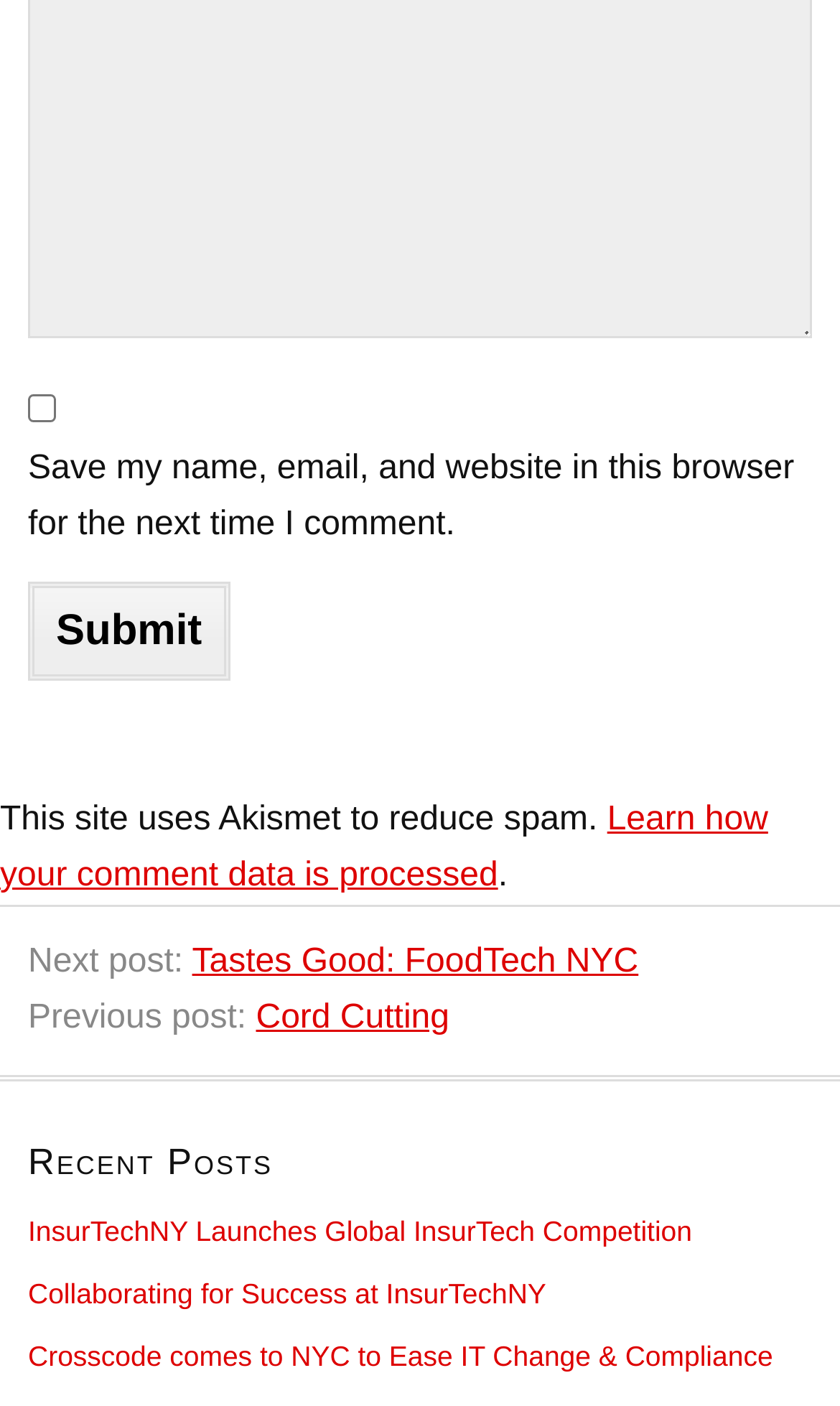Determine the bounding box coordinates of the element's region needed to click to follow the instruction: "Read the next post". Provide these coordinates as four float numbers between 0 and 1, formatted as [left, top, right, bottom].

[0.229, 0.671, 0.76, 0.697]